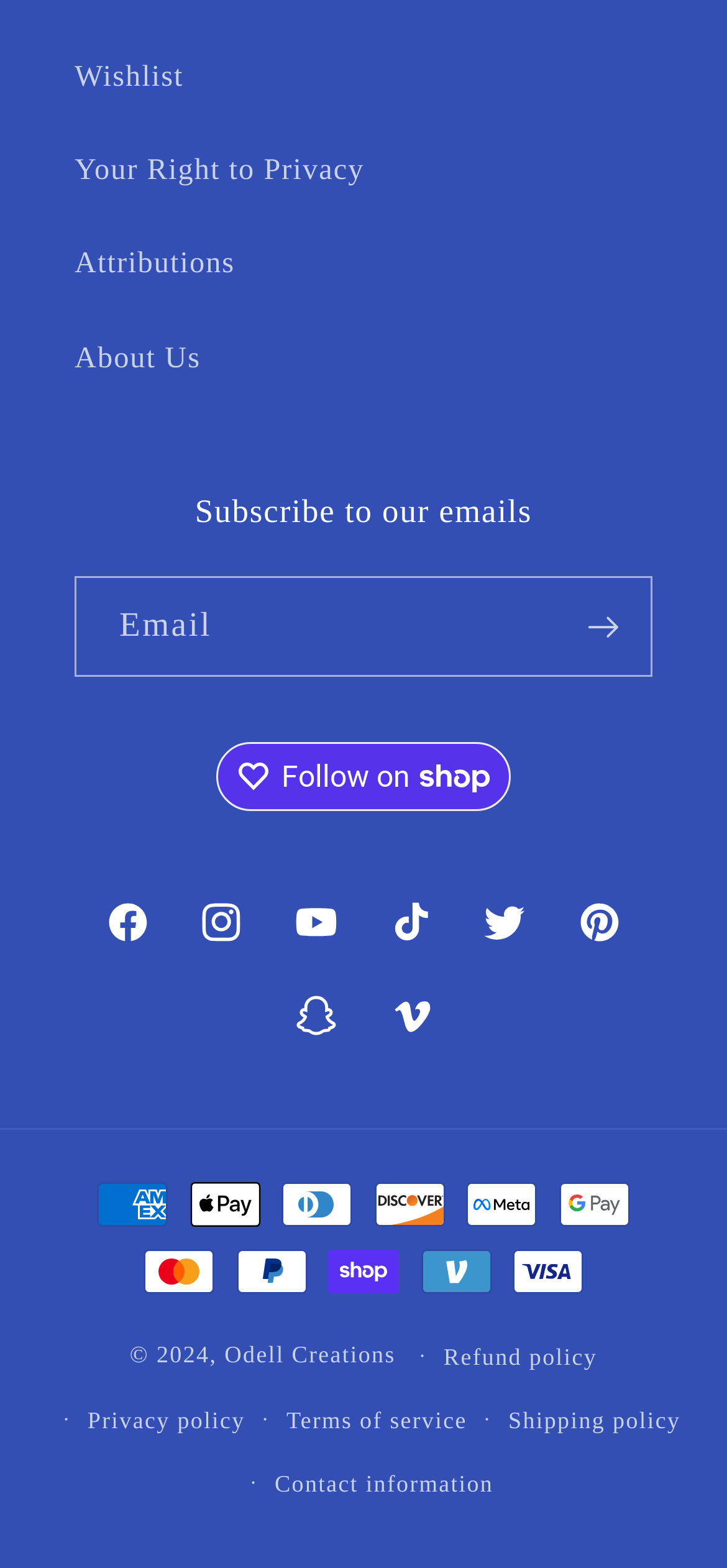What is the purpose of the textbox?
We need a detailed and meticulous answer to the question.

The textbox is labeled 'Email' and is required, indicating that it is used to collect email addresses from users who want to subscribe to the website's emails. The 'Subscribe' button next to it further supports this conclusion.